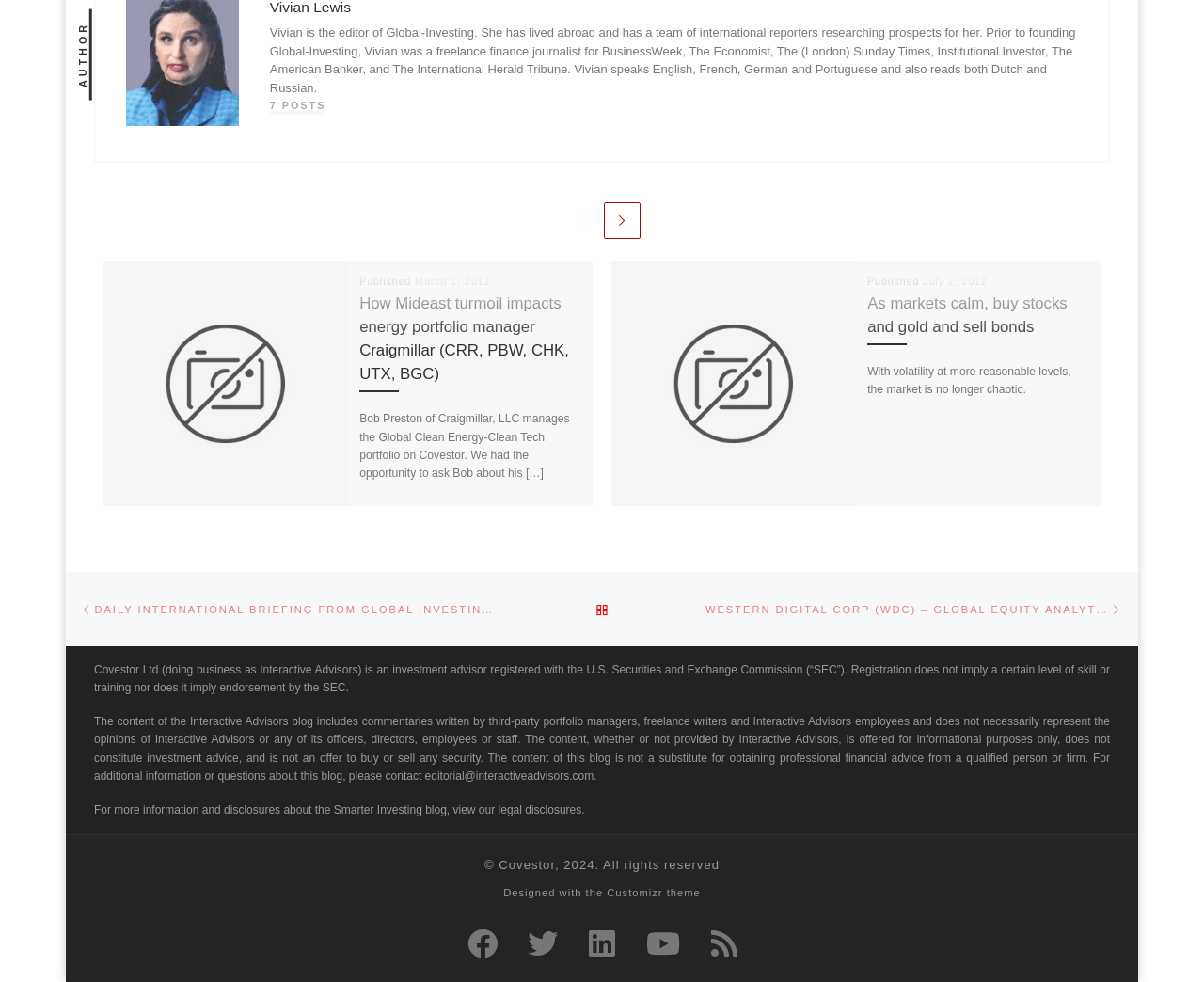What is the title of the first article?
Based on the screenshot, respond with a single word or phrase.

How Mideast turmoil impacts energy portfolio manager Craigmillar